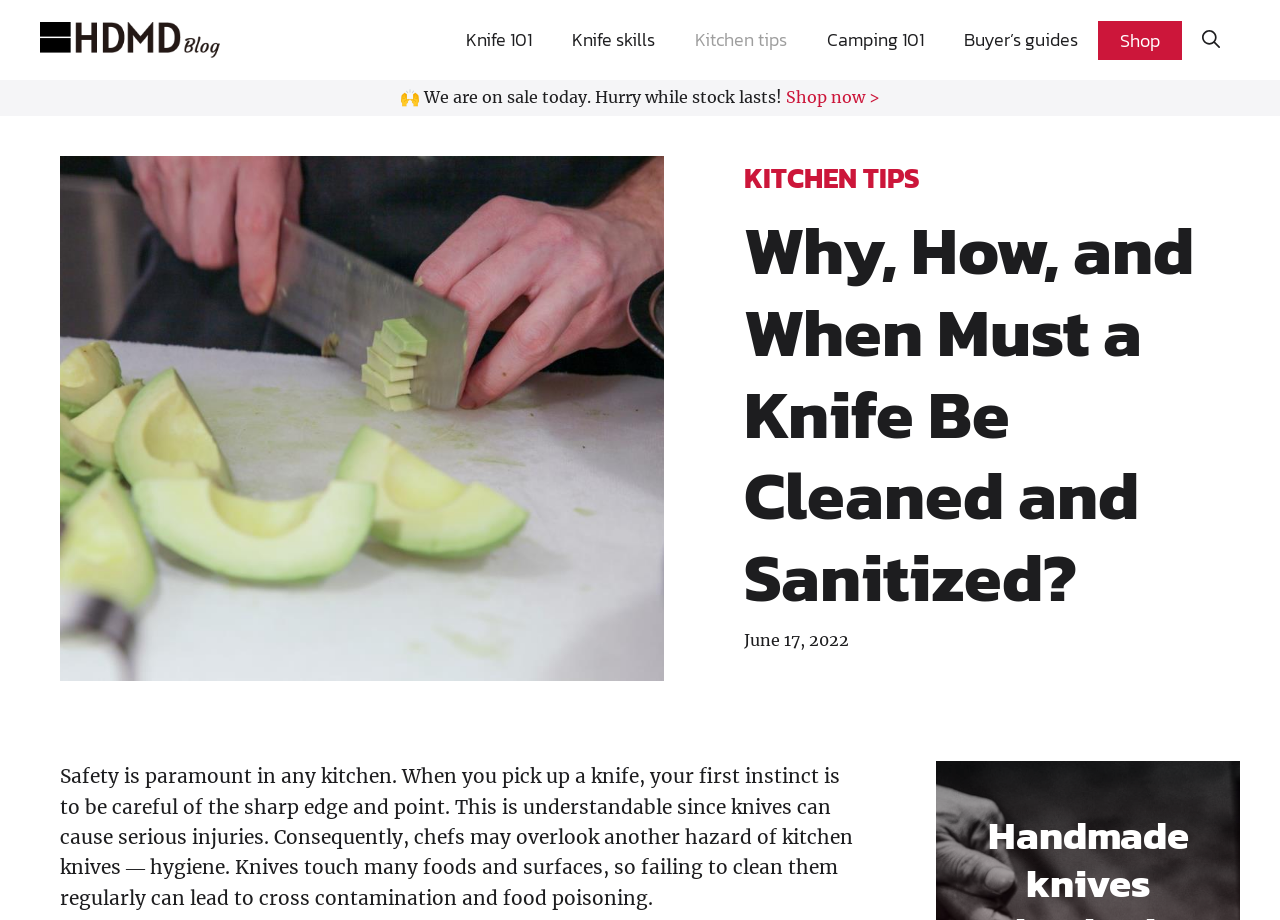What is the date of the article?
Provide an in-depth and detailed answer to the question.

I found the answer by looking at the time element, which contains a static text element with the date 'June 17, 2022'.